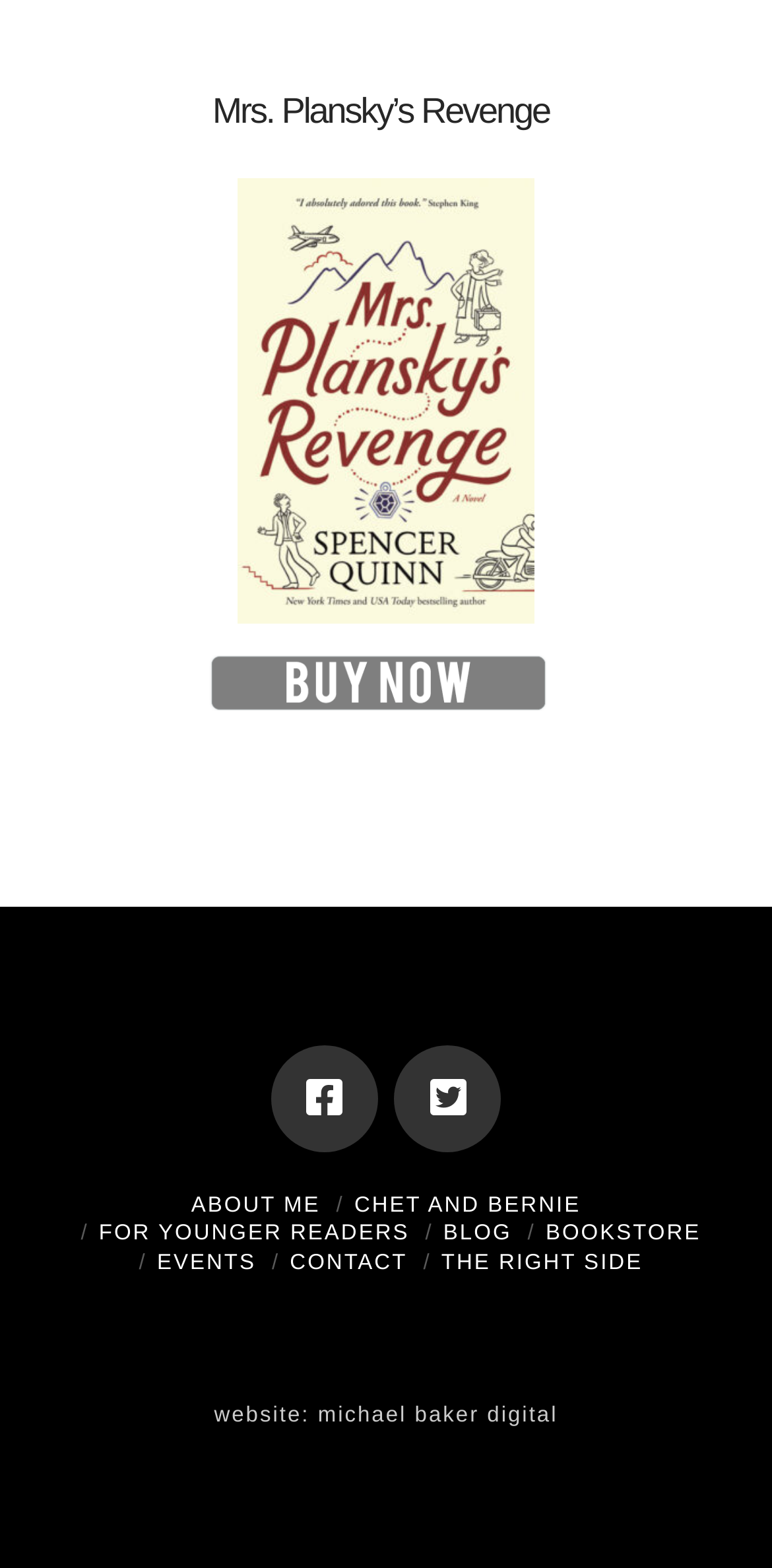What is the name of the website designer?
Refer to the image and offer an in-depth and detailed answer to the question.

The name of the website designer is 'michael baker digital', which is a link element located at the bottom of the page.